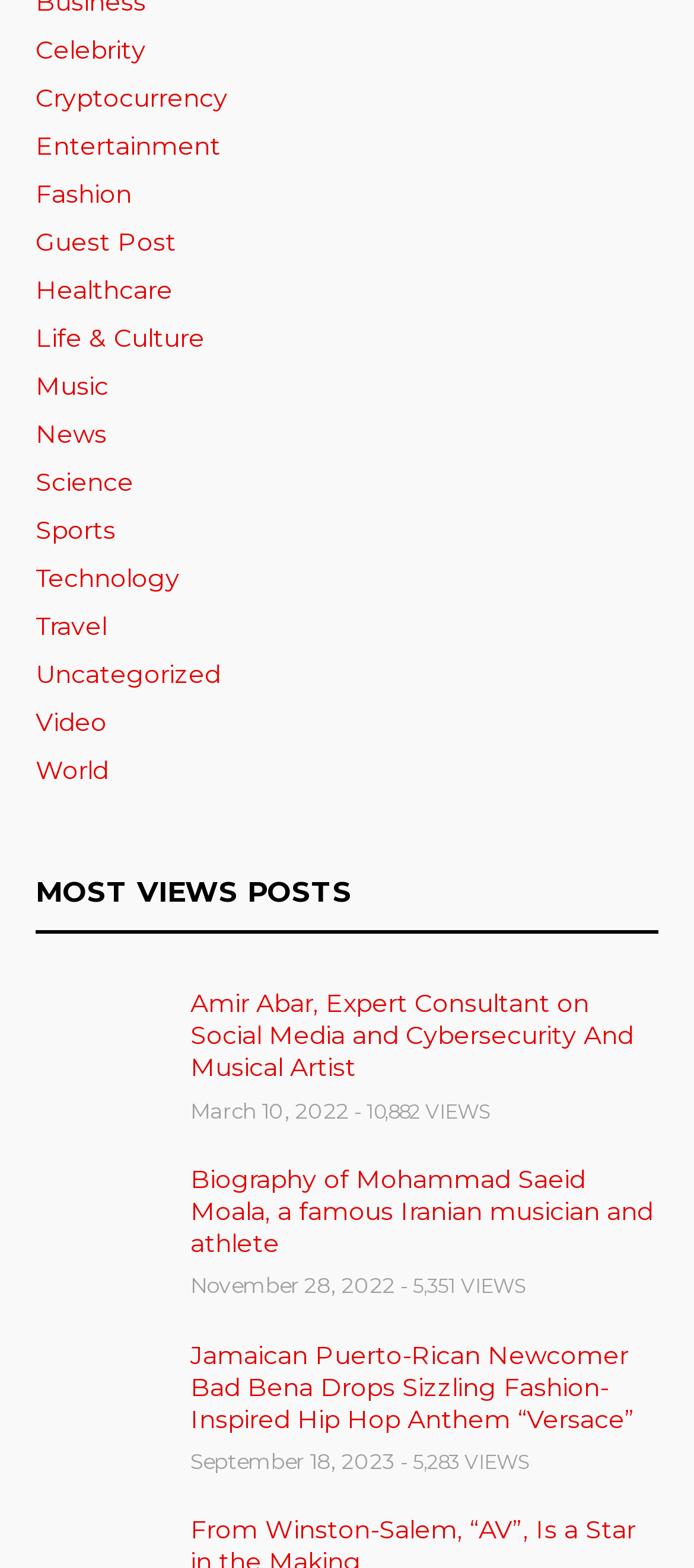How many categories are listed at the top of the webpage?
Craft a detailed and extensive response to the question.

There are 18 categories listed at the top of the webpage. These categories are displayed horizontally across the top of the webpage, with each category having a unique title and bounding box. The categories are Celebrity, Cryptocurrency, Entertainment, Fashion, Guest Post, Healthcare, Life & Culture, Music, News, Science, Sports, Technology, Travel, Uncategorized, Video, and World.